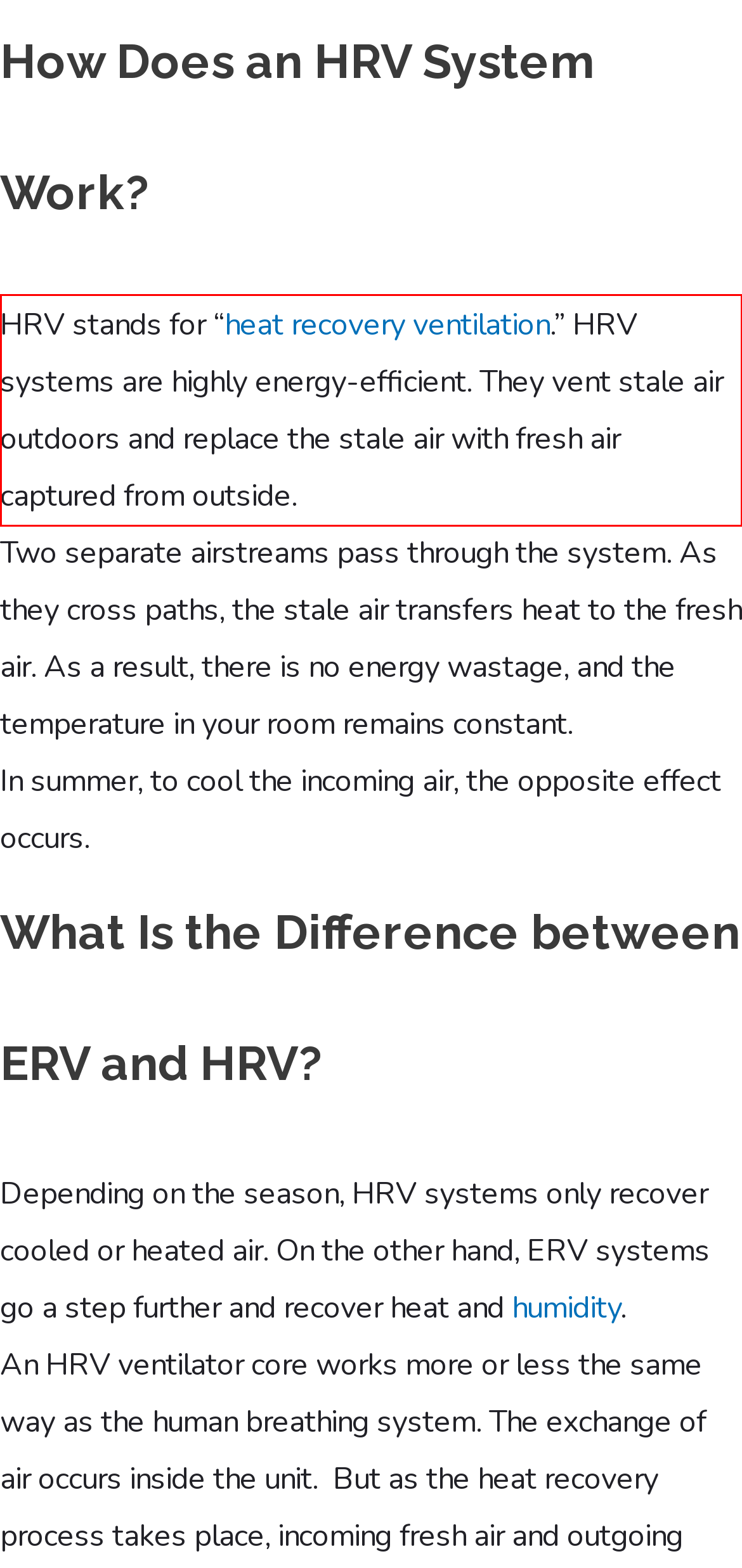The screenshot you have been given contains a UI element surrounded by a red rectangle. Use OCR to read and extract the text inside this red rectangle.

HRV stands for “heat recovery ventilation.” HRV systems are highly energy-efficient. They vent stale air outdoors and replace the stale air with fresh air captured from outside.